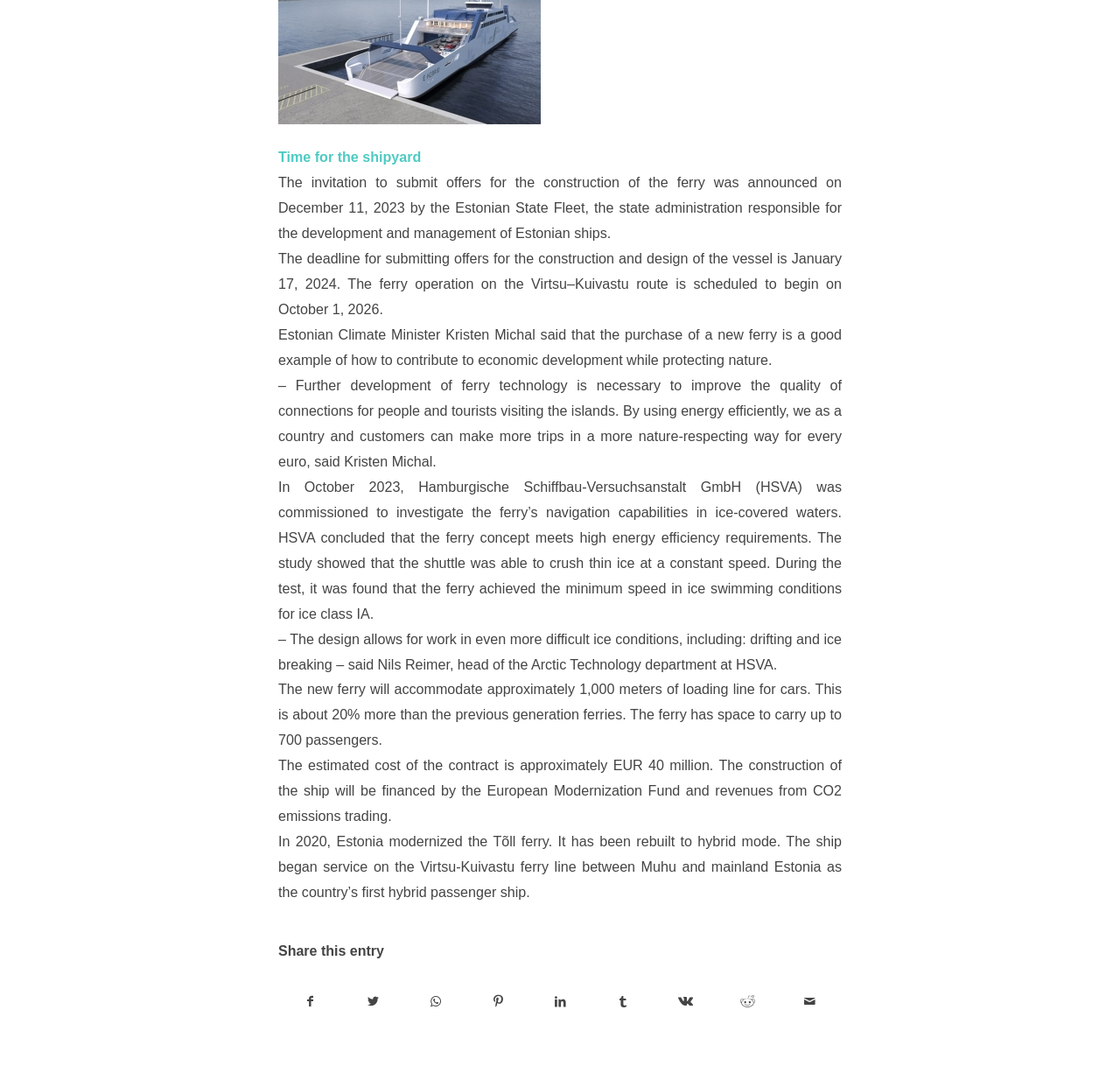Please mark the bounding box coordinates of the area that should be clicked to carry out the instruction: "Share on Twitter".

[0.306, 0.899, 0.361, 0.945]